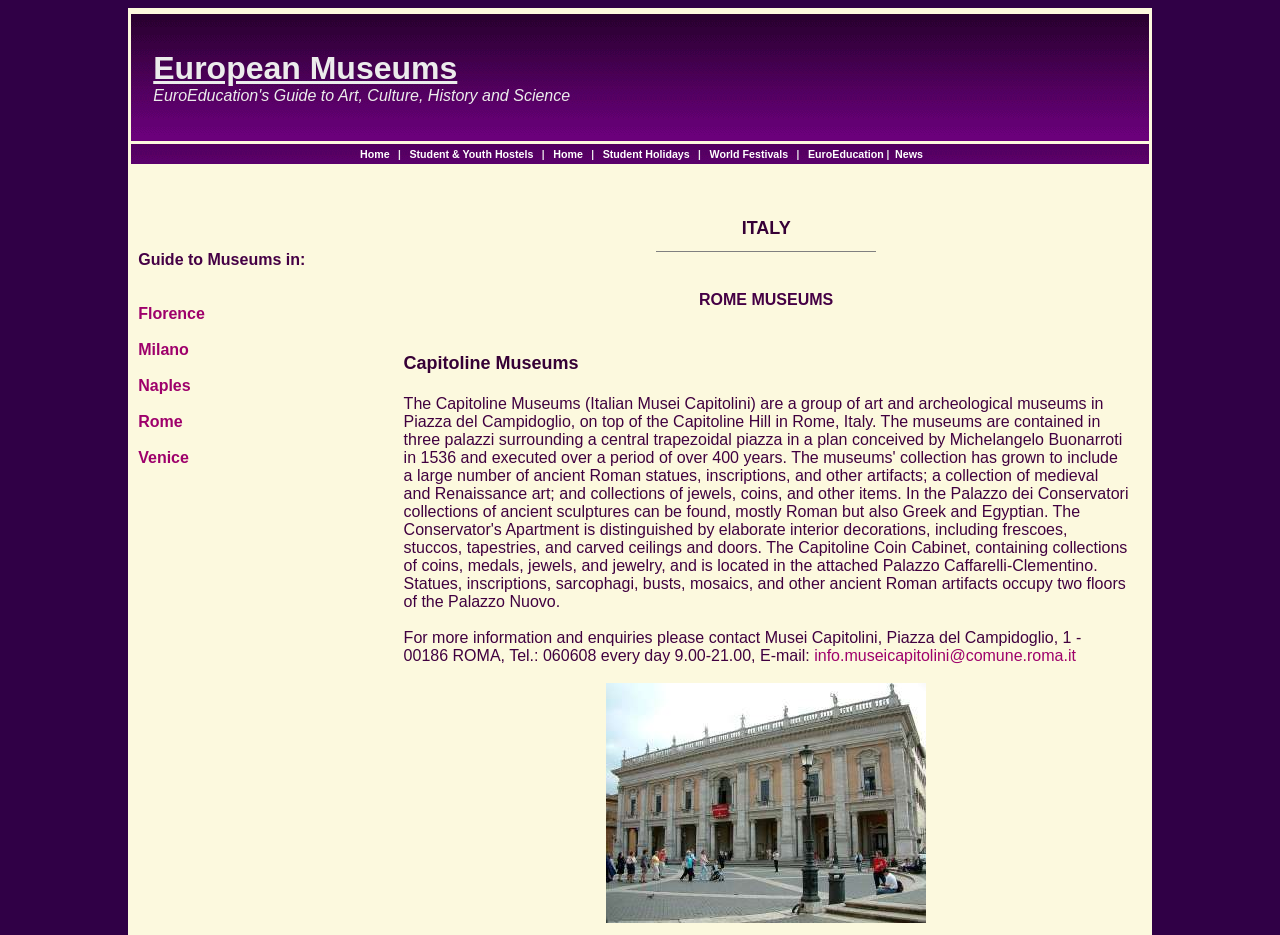What is the name of the museum with the image?
Please analyze the image and answer the question with as much detail as possible.

I found the image associated with the heading 'Capitoline Museums', which suggests that it is the name of the museum.